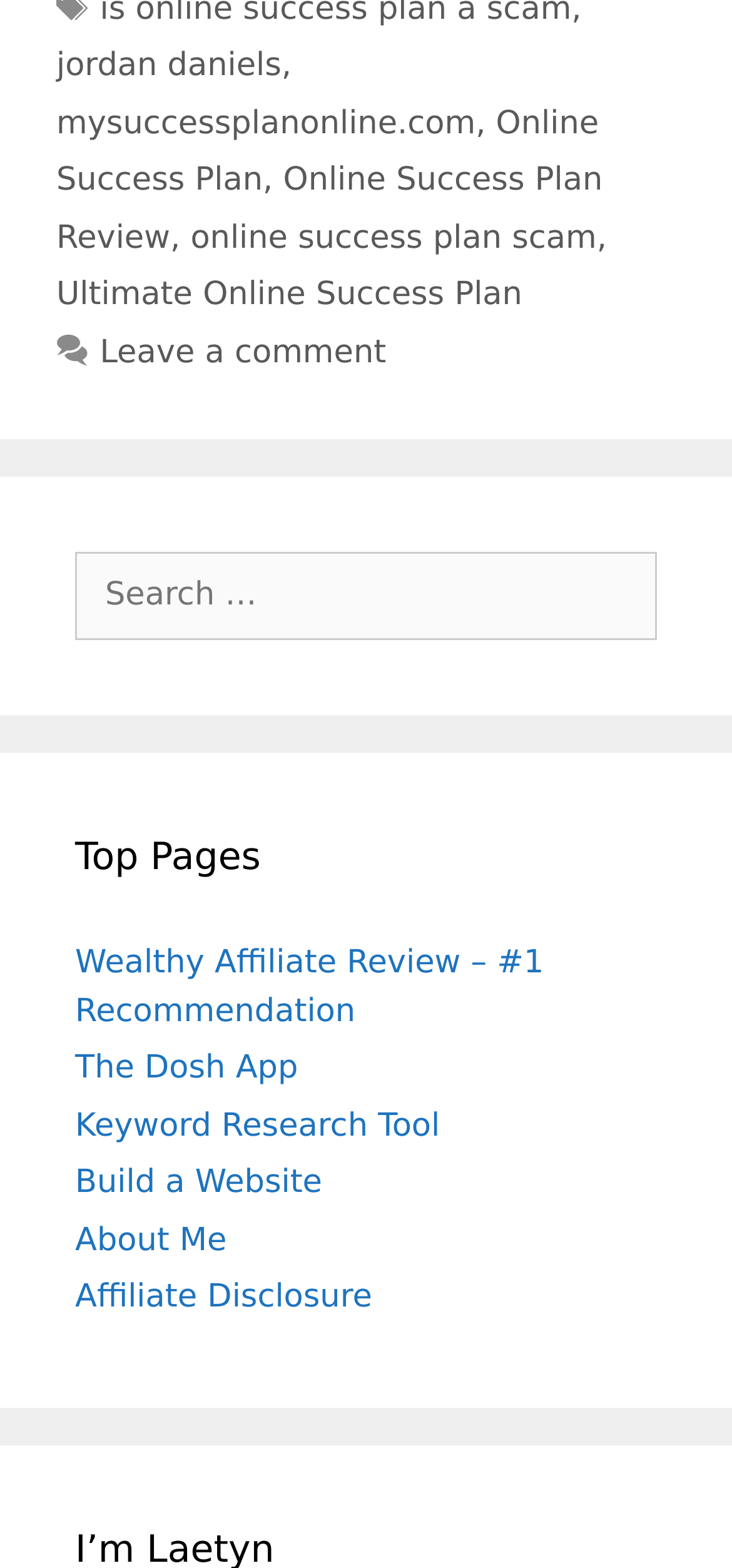Pinpoint the bounding box coordinates of the element you need to click to execute the following instruction: "Check the Top Pages". The bounding box should be represented by four float numbers between 0 and 1, in the format [left, top, right, bottom].

[0.103, 0.528, 0.897, 0.564]